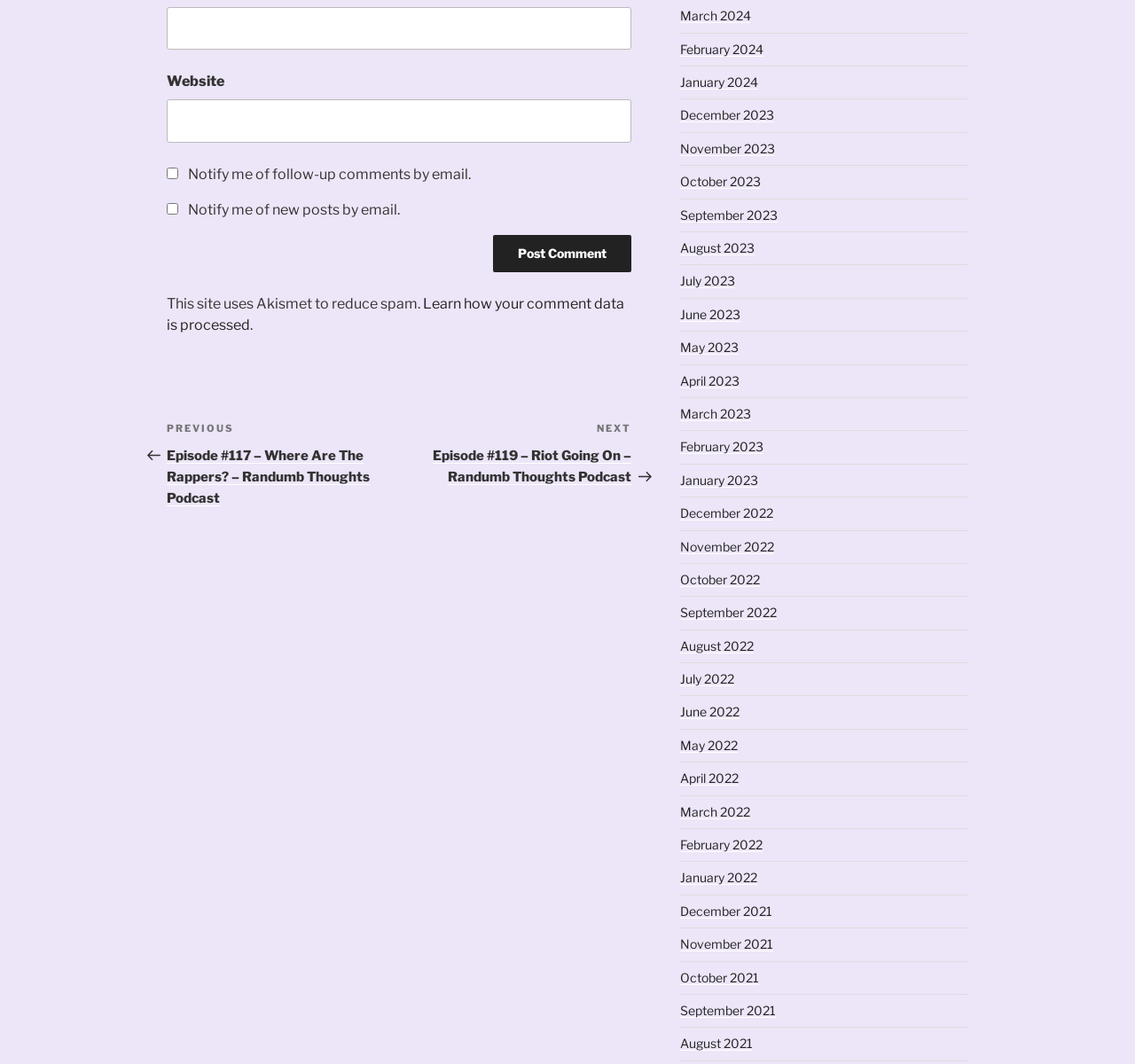Locate the bounding box coordinates of the item that should be clicked to fulfill the instruction: "Enter email address".

[0.147, 0.007, 0.556, 0.047]